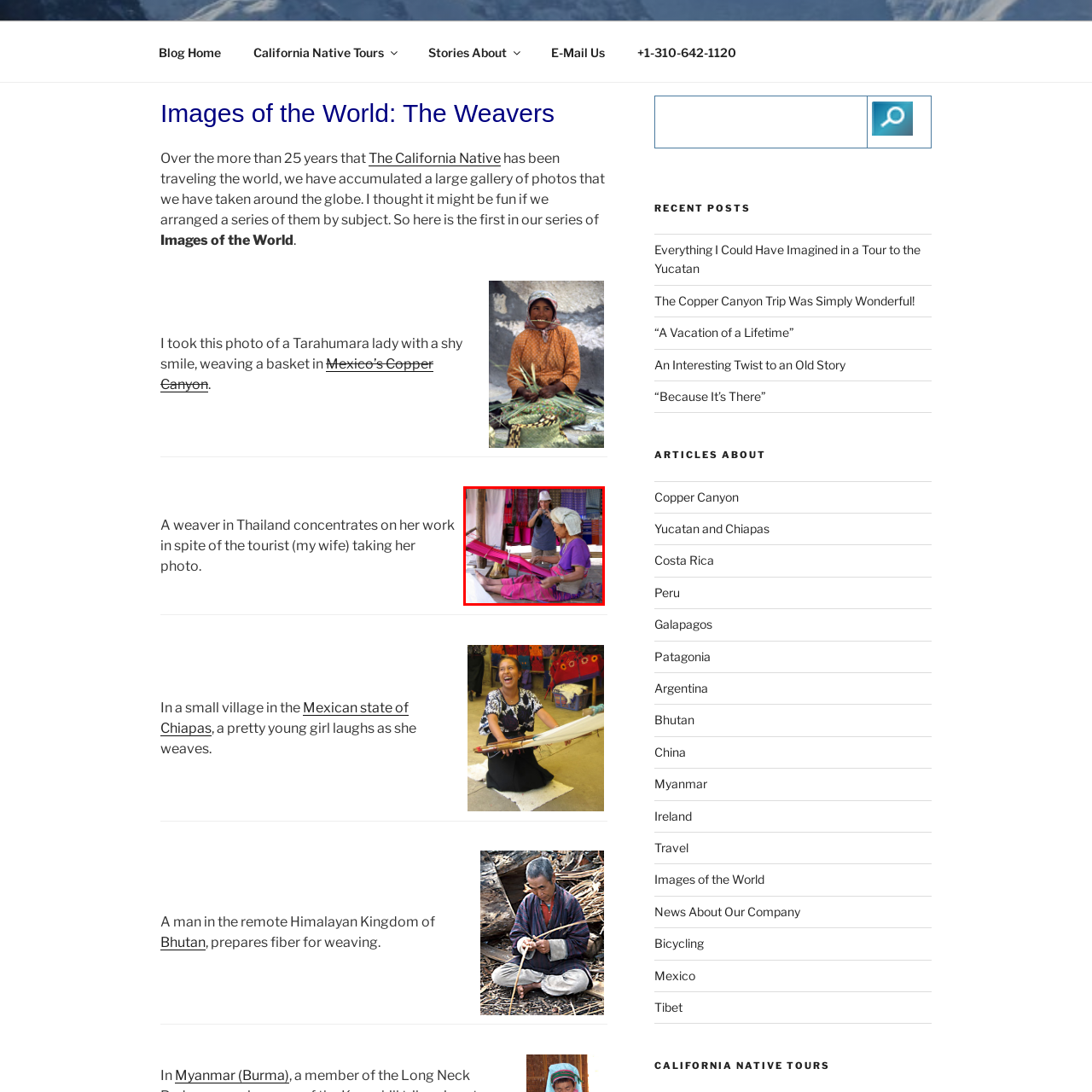What is the setting of the image?
Look at the image highlighted by the red bounding box and answer the question with a single word or brief phrase.

A village in Thailand